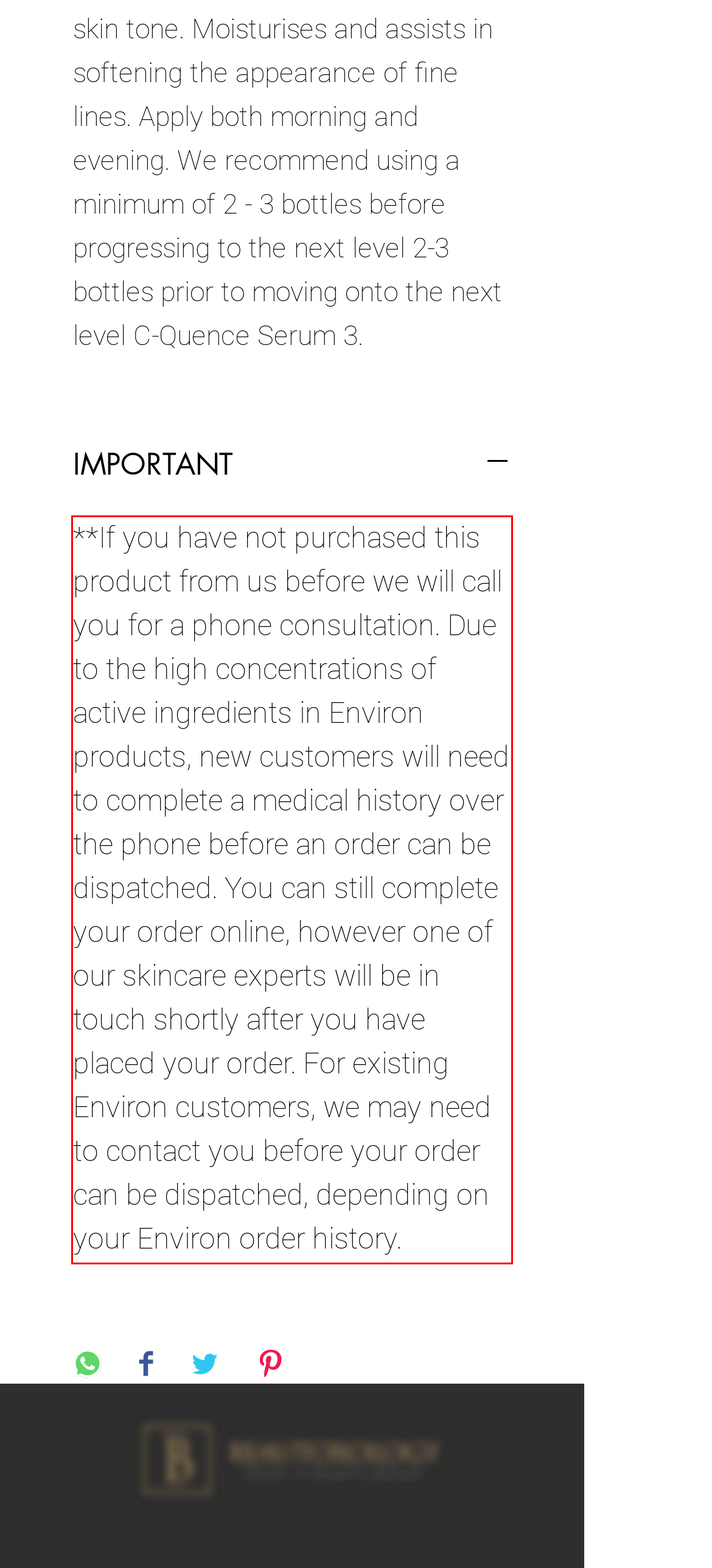Please look at the webpage screenshot and extract the text enclosed by the red bounding box.

**If you have not purchased this product from us before we will call you for a phone consultation. Due to the high concentrations of active ingredients in Environ products, new customers will need to complete a medical history over the phone before an order can be dispatched. You can still complete your order online, however one of our skincare experts will be in touch shortly after you have placed your order. For existing Environ customers, we may need to contact you before your order can be dispatched, depending on your Environ order history.